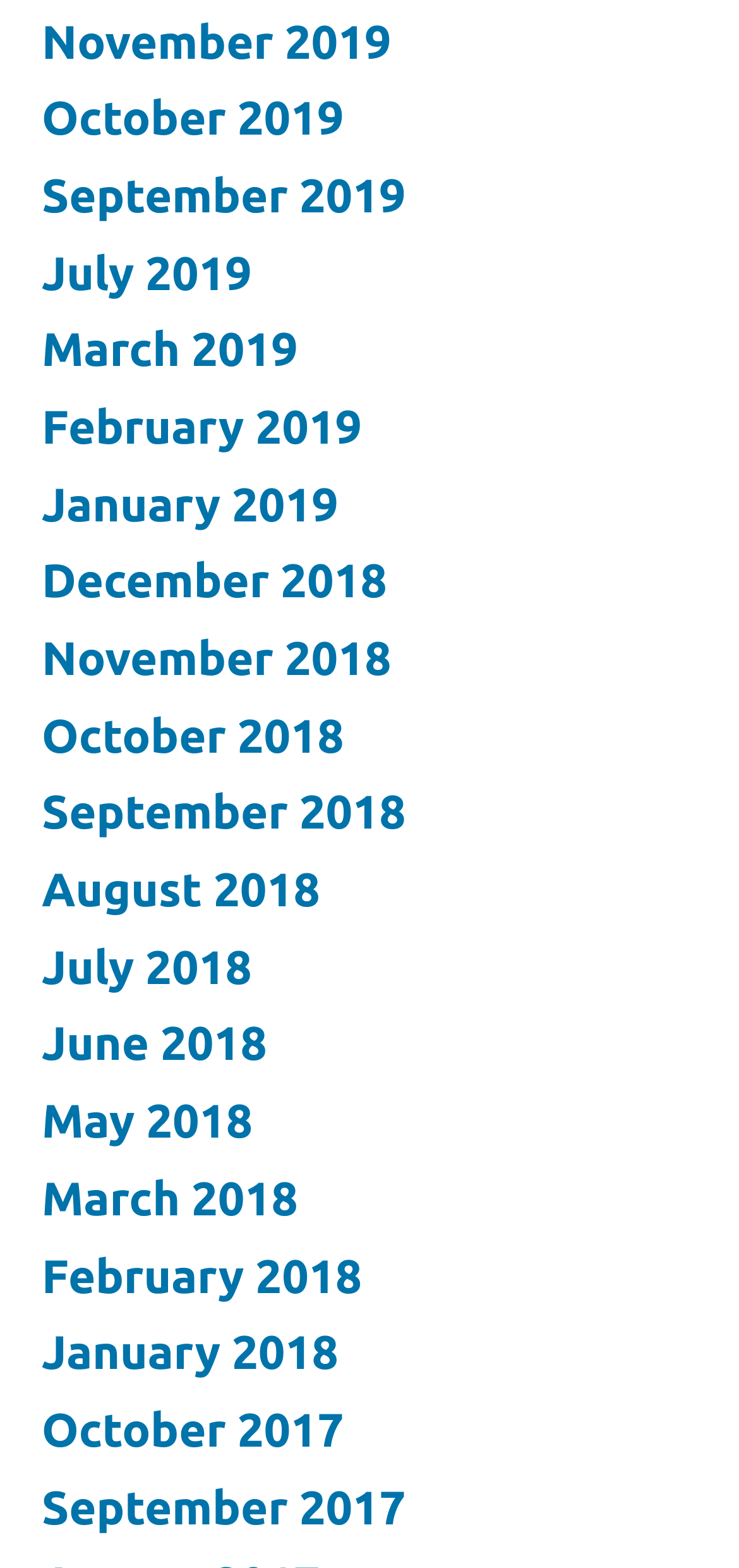Analyze the image and give a detailed response to the question:
What is the earliest month listed?

I looked at the list of links and found the earliest month listed, which is October 2017.